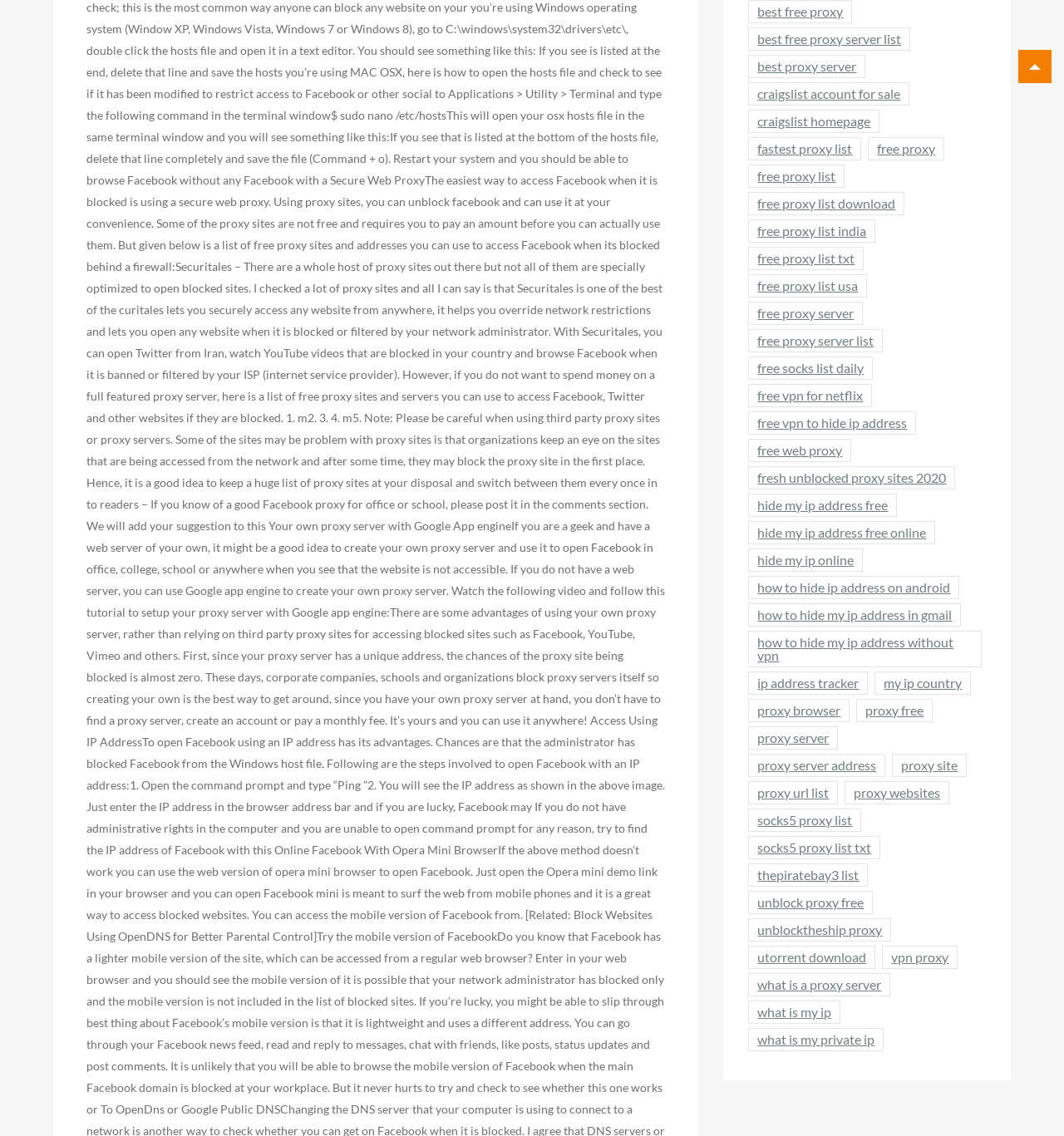Is there a link to download a proxy list on this webpage?
From the image, respond using a single word or phrase.

Yes